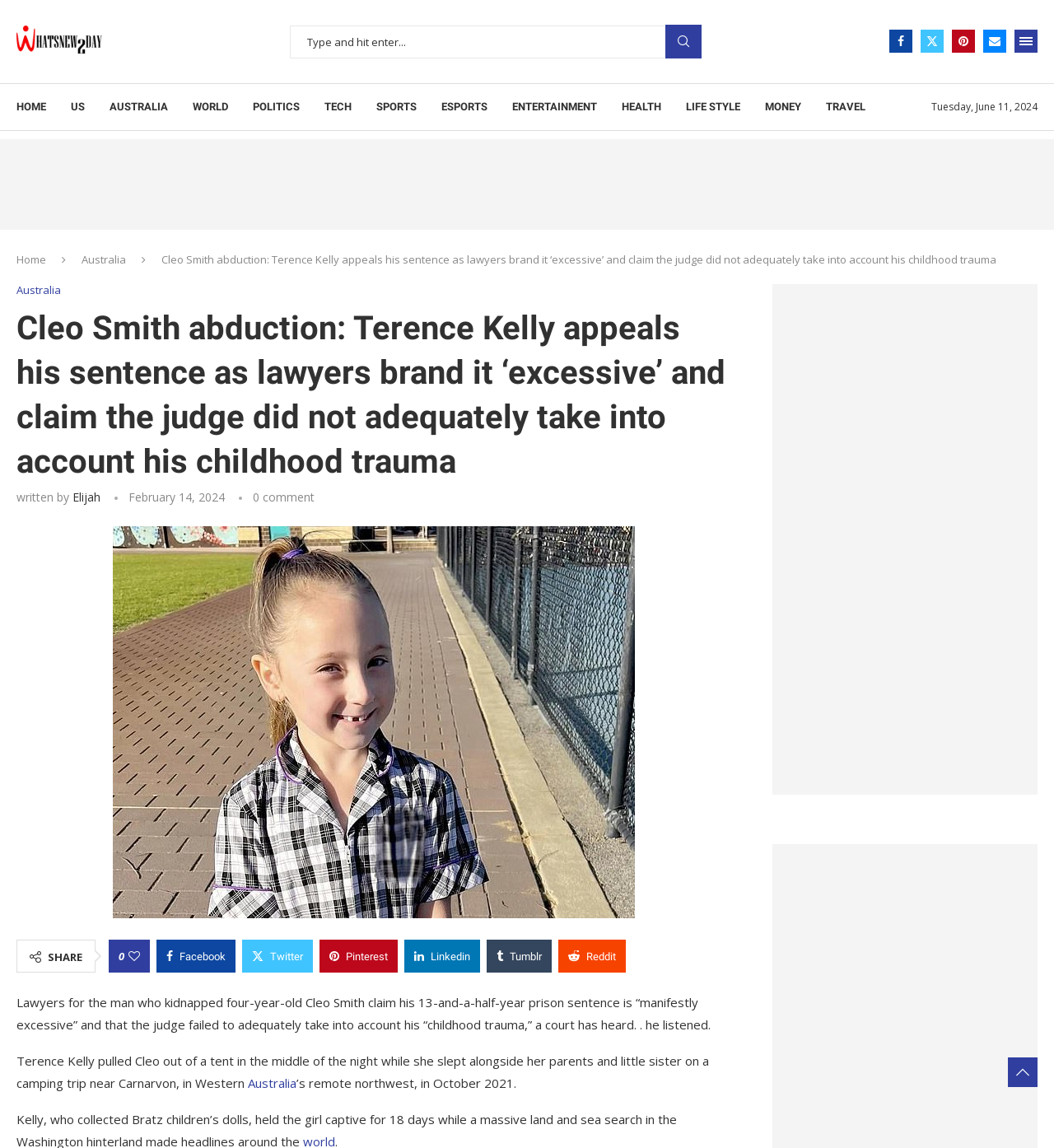Using the information shown in the image, answer the question with as much detail as possible: Where did the kidnapping of Cleo Smith occur?

The article mentions that the kidnapping of Cleo Smith occurred on a camping trip near Carnarvon, in Western Australia's remote northwest, in October 2021.